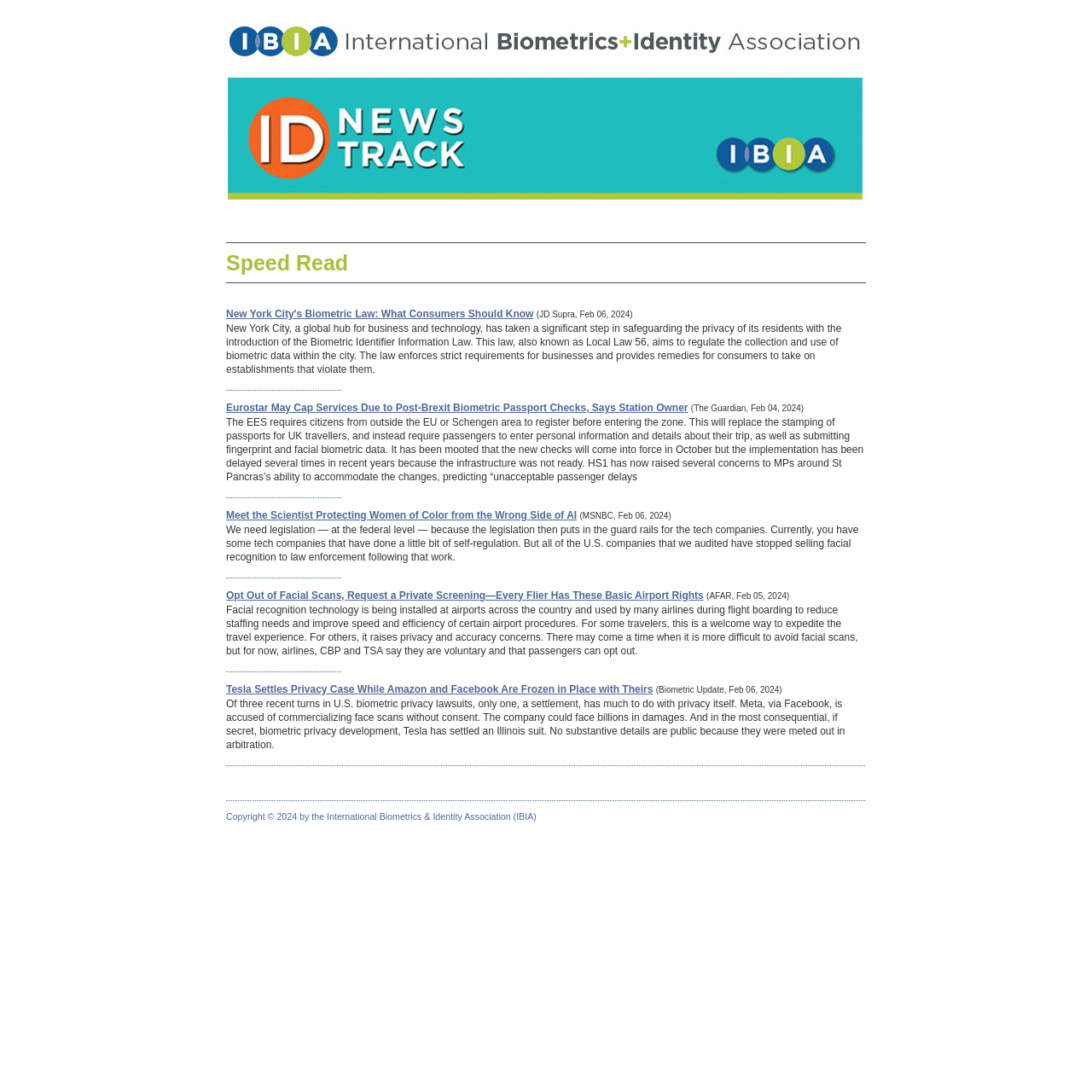Give a concise answer using one word or a phrase to the following question:
What is the purpose of the Biometric Identifier Information Law in New York City?

Regulate biometric data collection